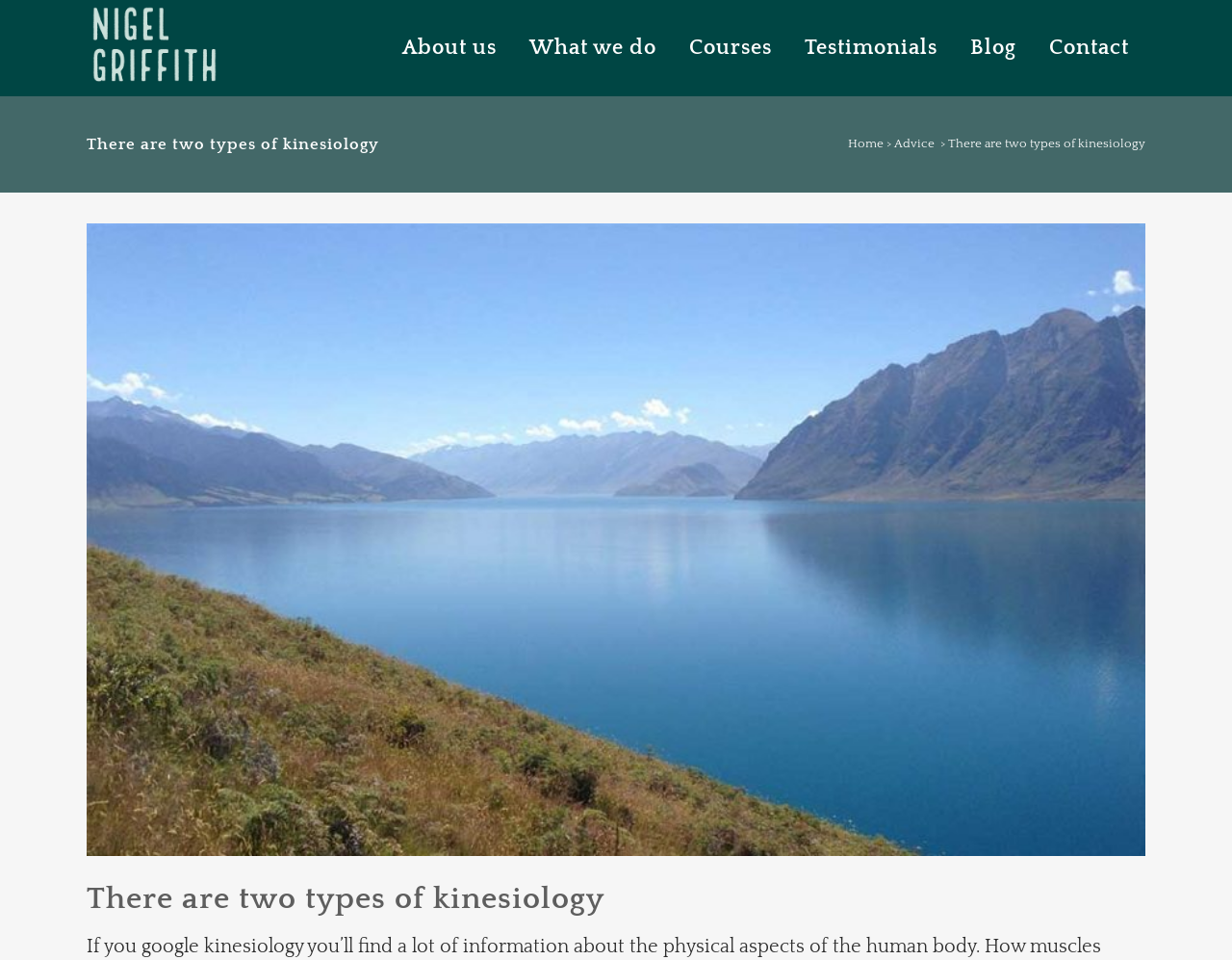What is the main topic of the webpage?
Use the image to give a comprehensive and detailed response to the question.

The main topic of the webpage can be inferred from the repeated mentions of 'kinesiology' in the headings and the root element's text. It is clear that the webpage is about kinesiology.